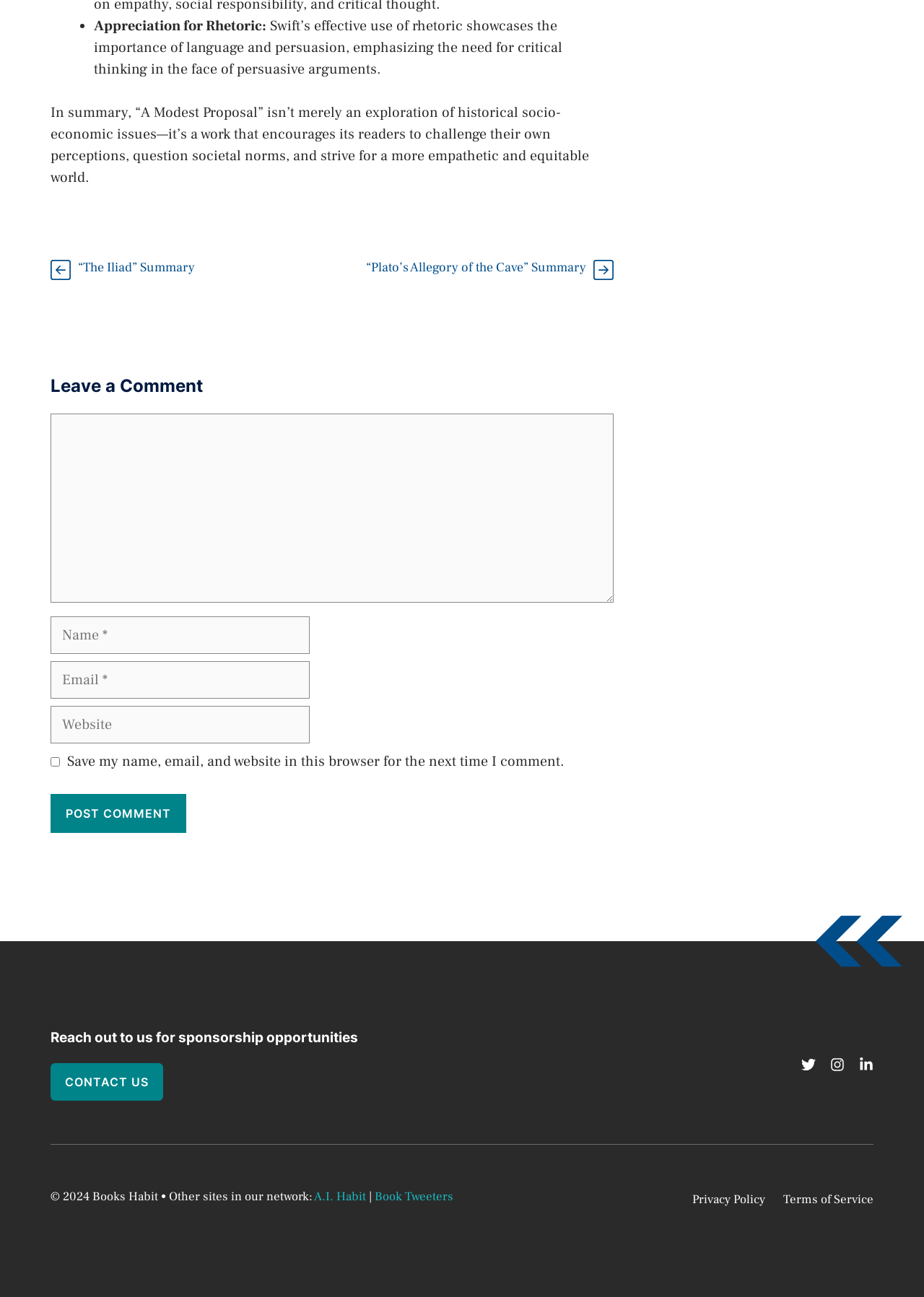Given the description of the UI element: "parent_node: Comment name="email" placeholder="Email *"", predict the bounding box coordinates in the form of [left, top, right, bottom], with each value being a float between 0 and 1.

[0.055, 0.51, 0.335, 0.539]